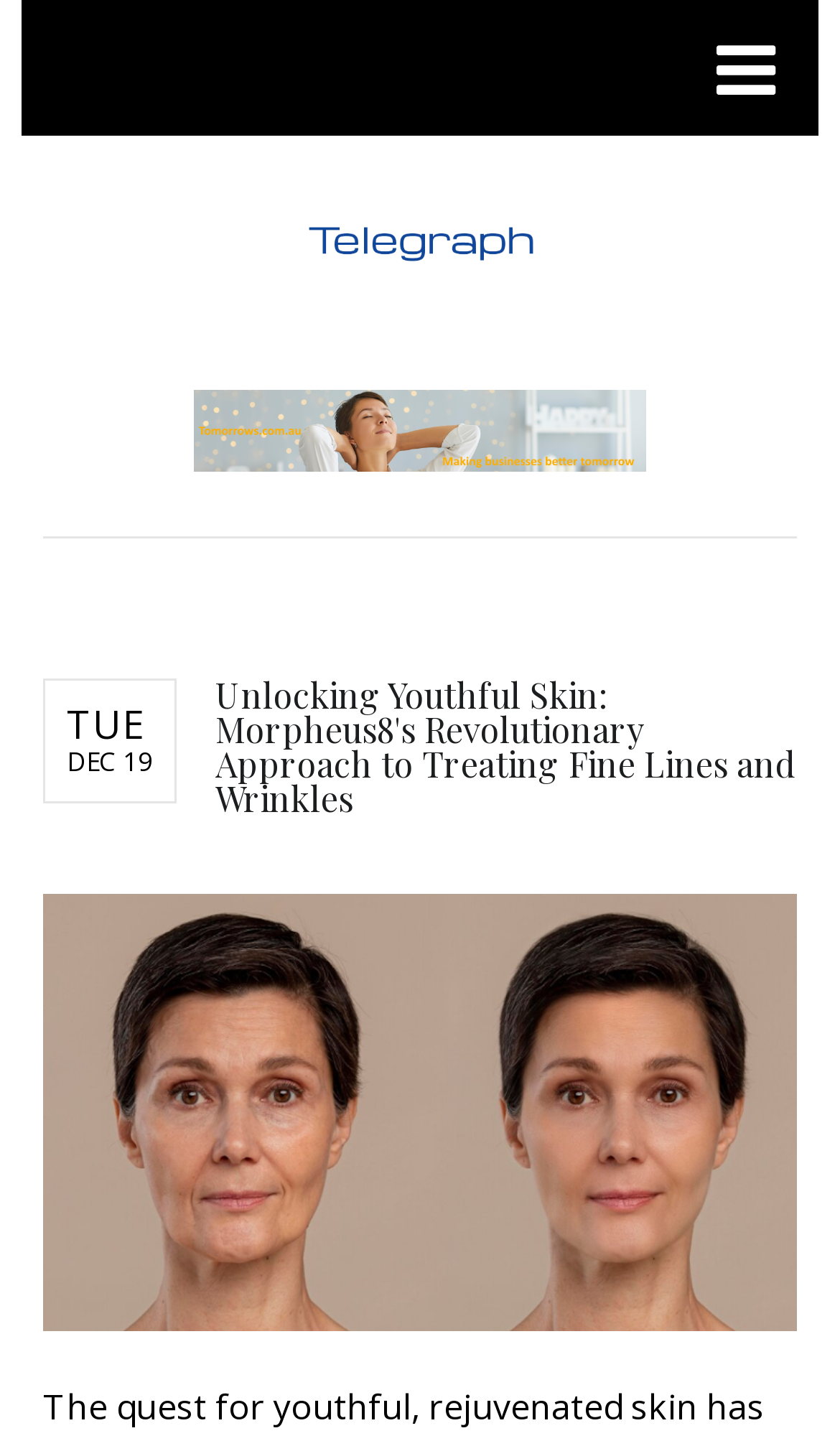Based on the description "alt="Business Telegraph"", find the bounding box of the specified UI element.

[0.365, 0.157, 0.635, 0.189]